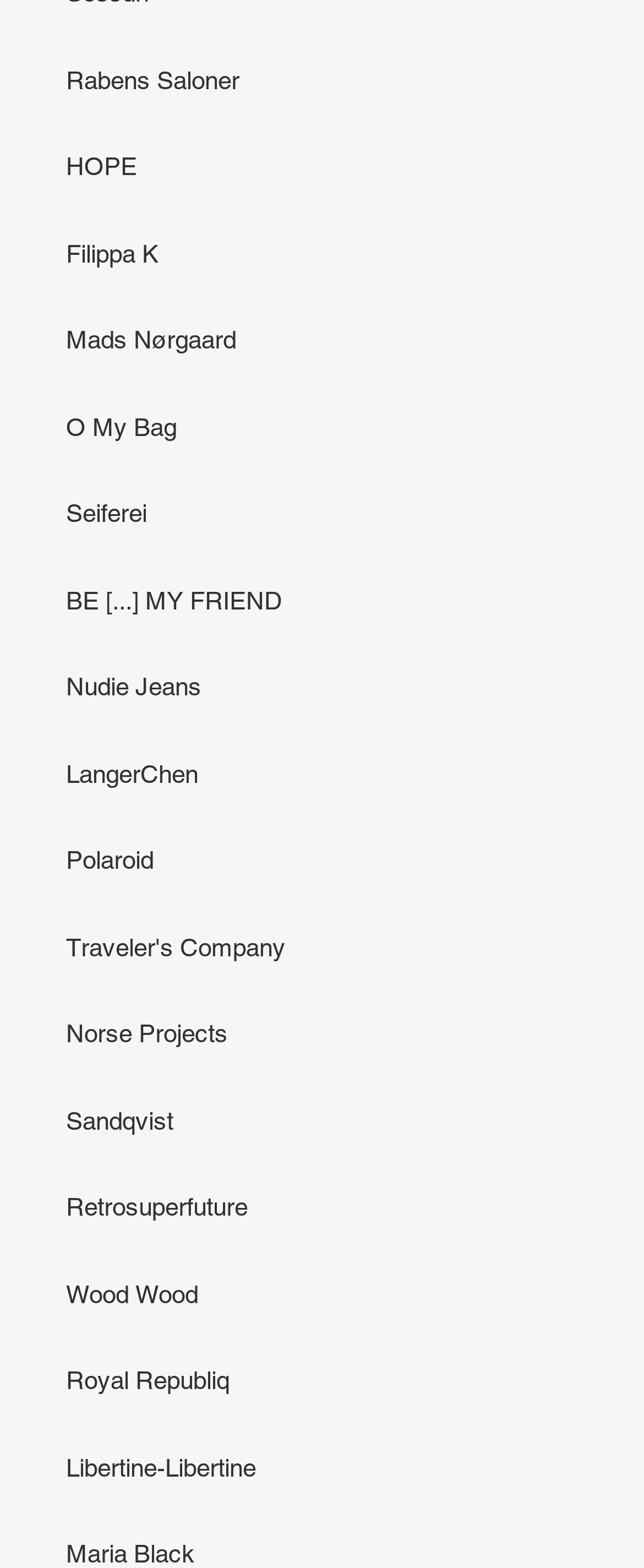Find the bounding box coordinates for the element that must be clicked to complete the instruction: "Explore the Castlevania: The Inverted Dungeon". The coordinates should be four float numbers between 0 and 1, indicated as [left, top, right, bottom].

None